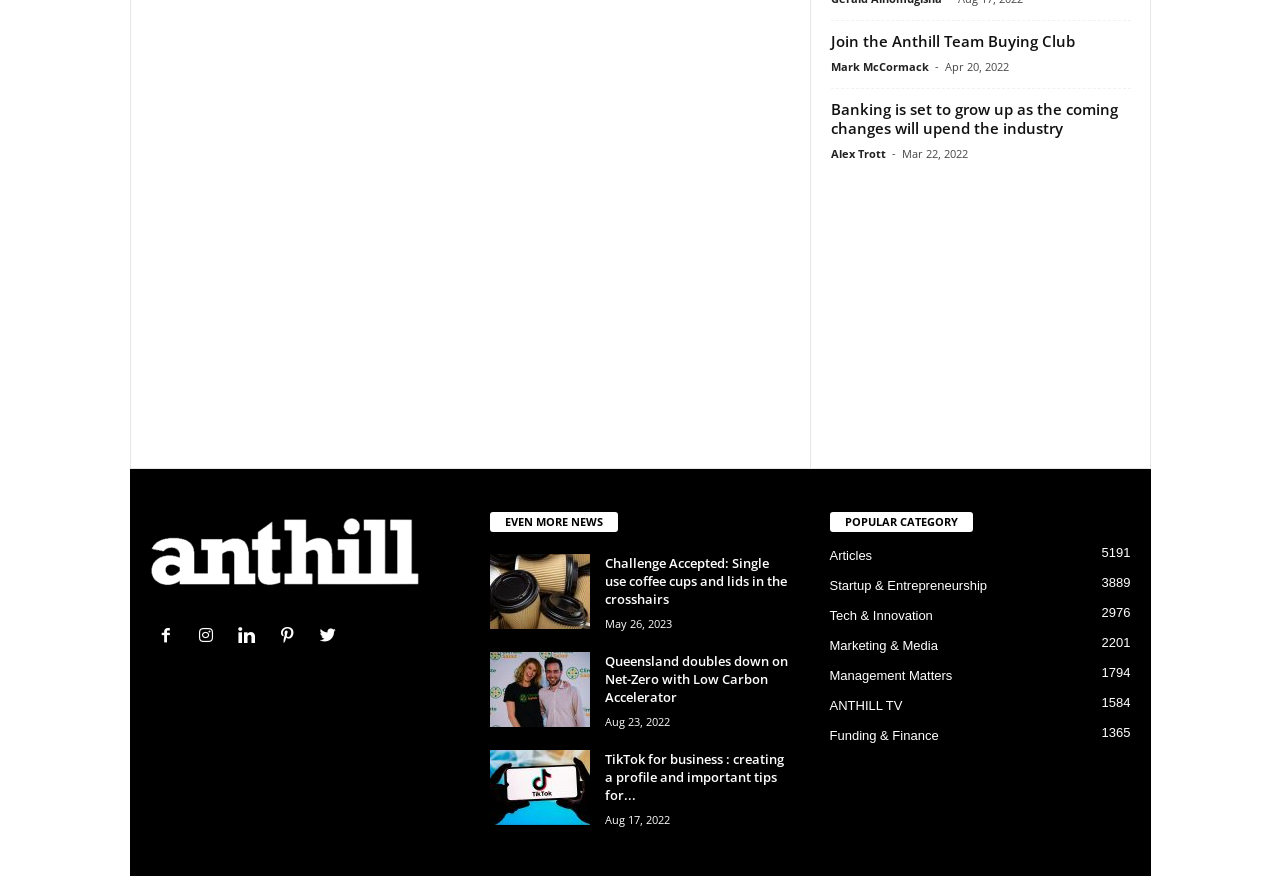What is the title of the first article on the webpage?
Provide an in-depth and detailed explanation in response to the question.

I looked at the top of the webpage and found the first article title, which is 'Join the Anthill Team Buying Club'.